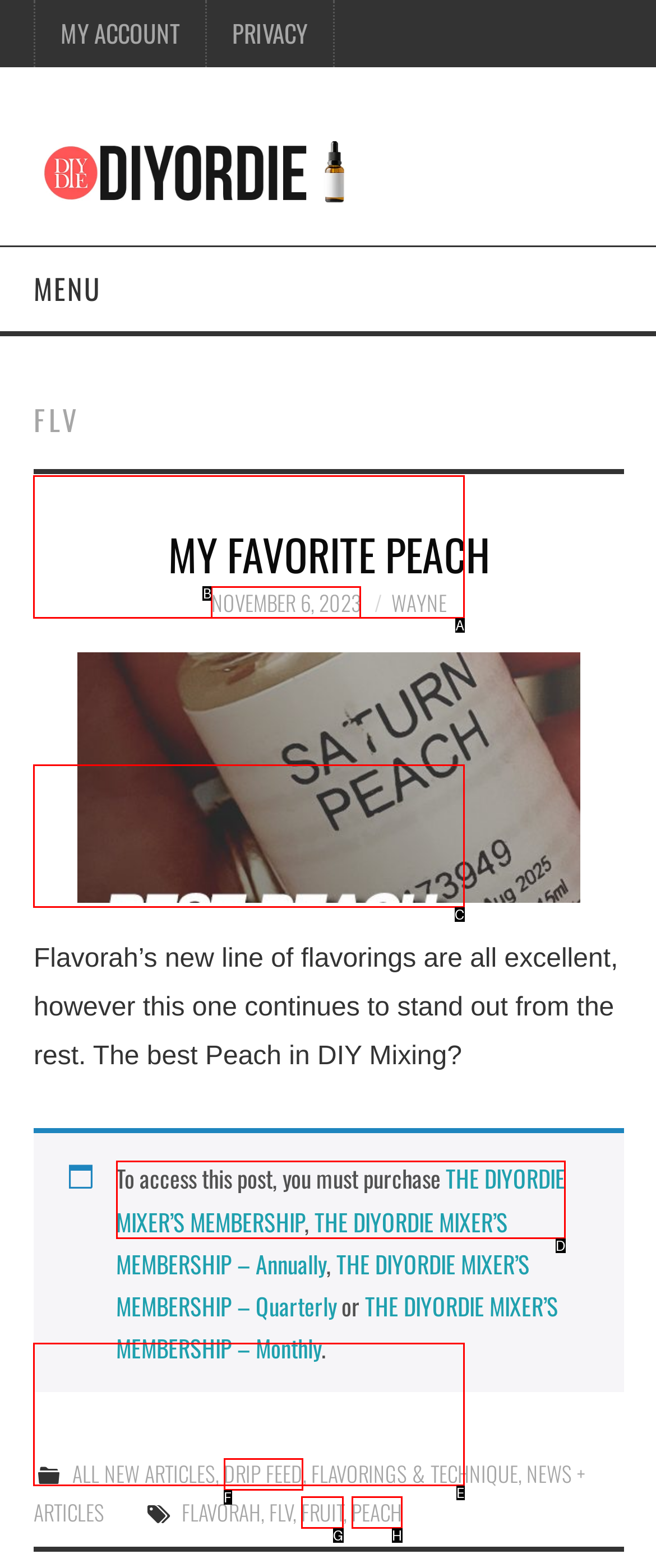From the available choices, determine which HTML element fits this description: THE DIYORDIE MIXER’S MEMBERSHIP Respond with the correct letter.

D